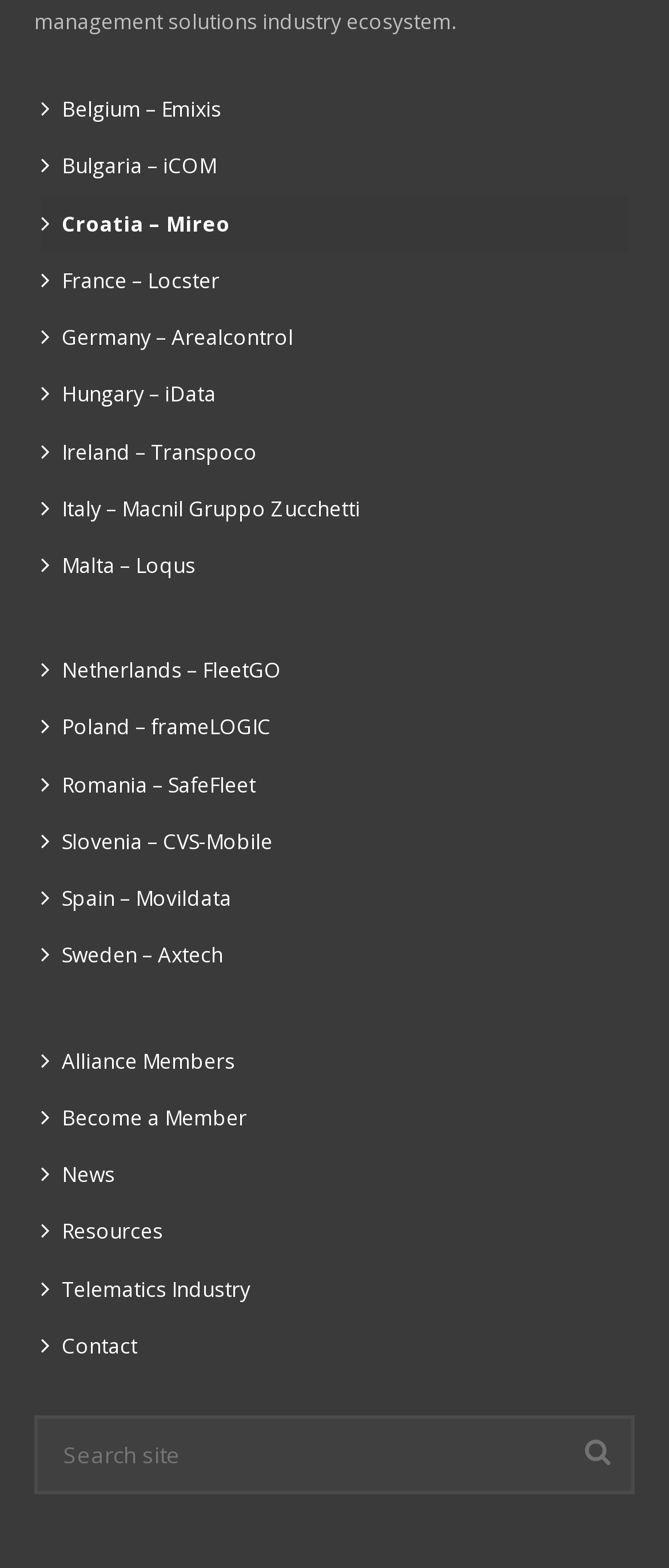Please reply to the following question with a single word or a short phrase:
How many country-specific links are there?

17